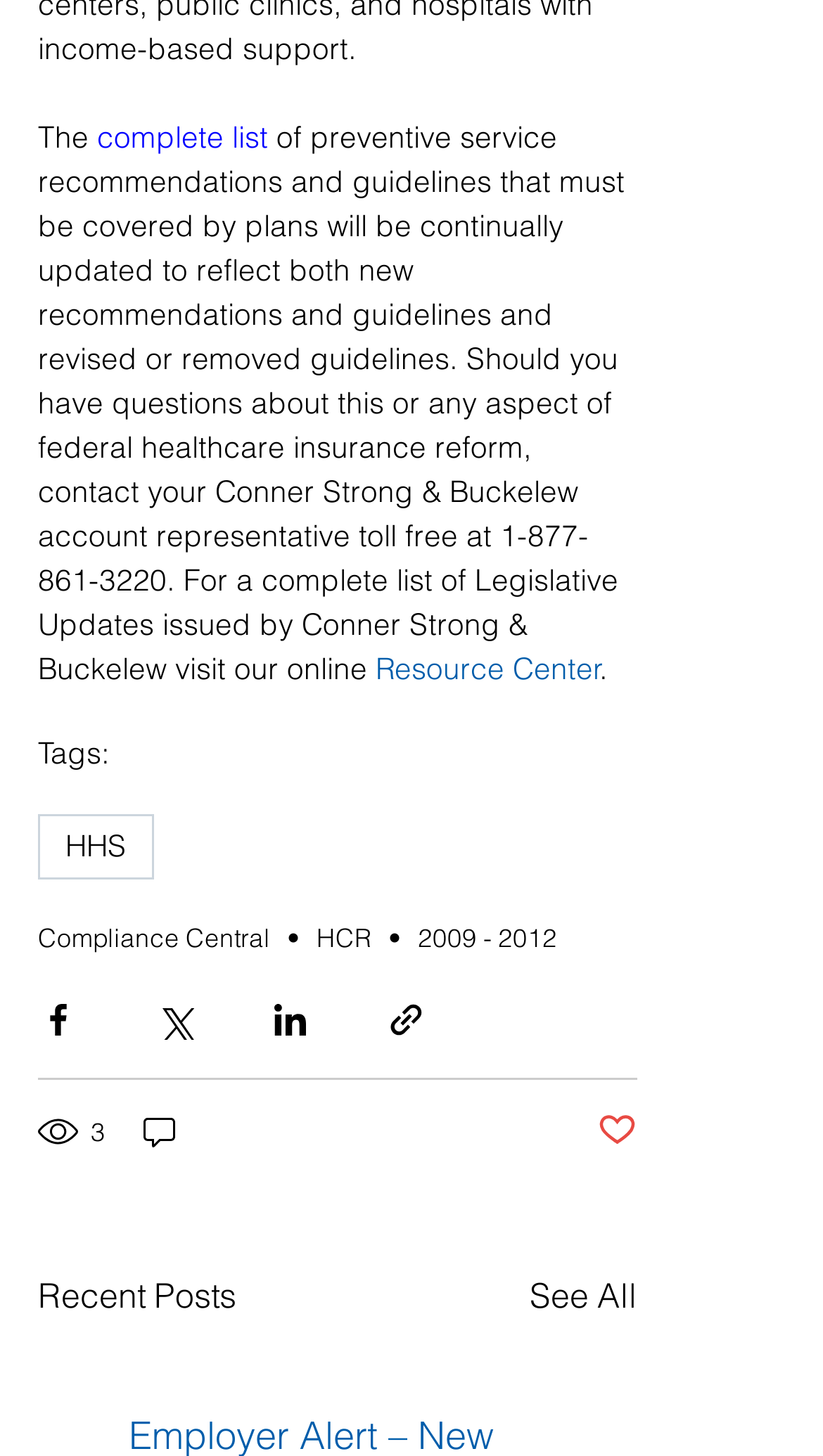Determine the bounding box of the UI element mentioned here: "complete list". The coordinates must be in the format [left, top, right, bottom] with values ranging from 0 to 1.

[0.118, 0.081, 0.326, 0.107]